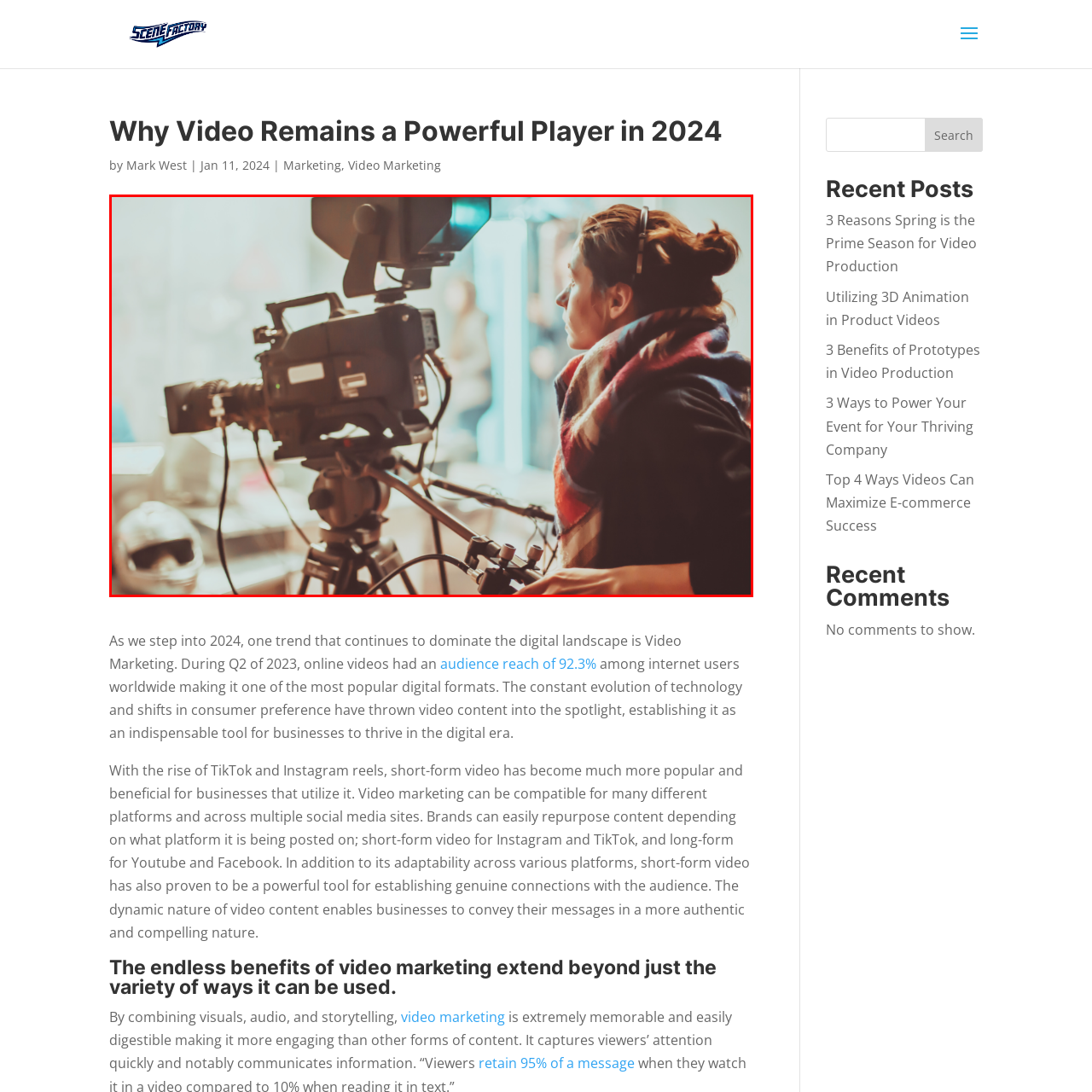Examine the image highlighted by the red boundary, What type of filming is taking place? Provide your answer in a single word or phrase.

High-quality filming